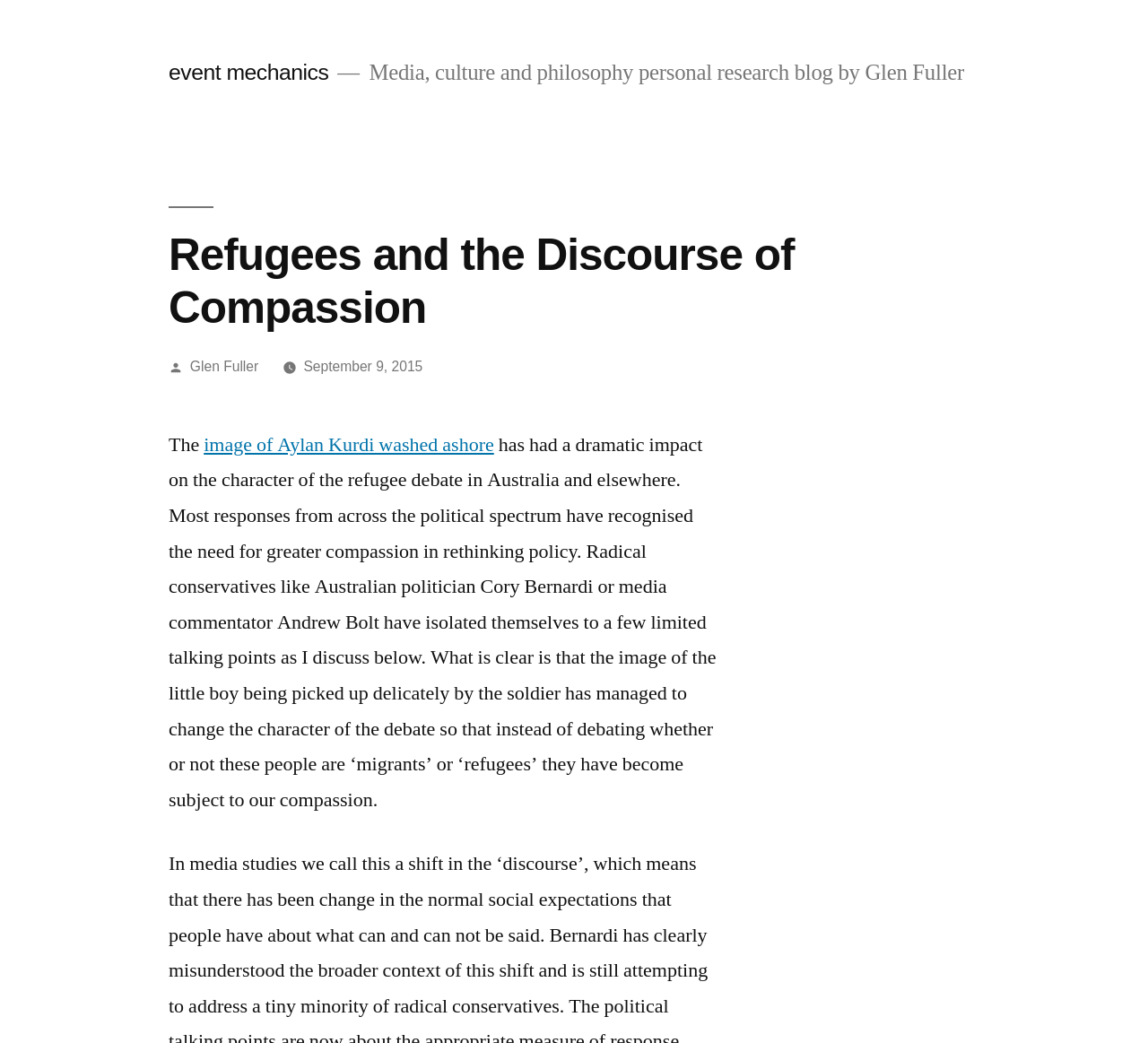What is the date of this blog post?
Please provide a comprehensive and detailed answer to the question.

The answer can be found by looking at the date mentioned next to the author's name, which is 'September 9, 2015'.